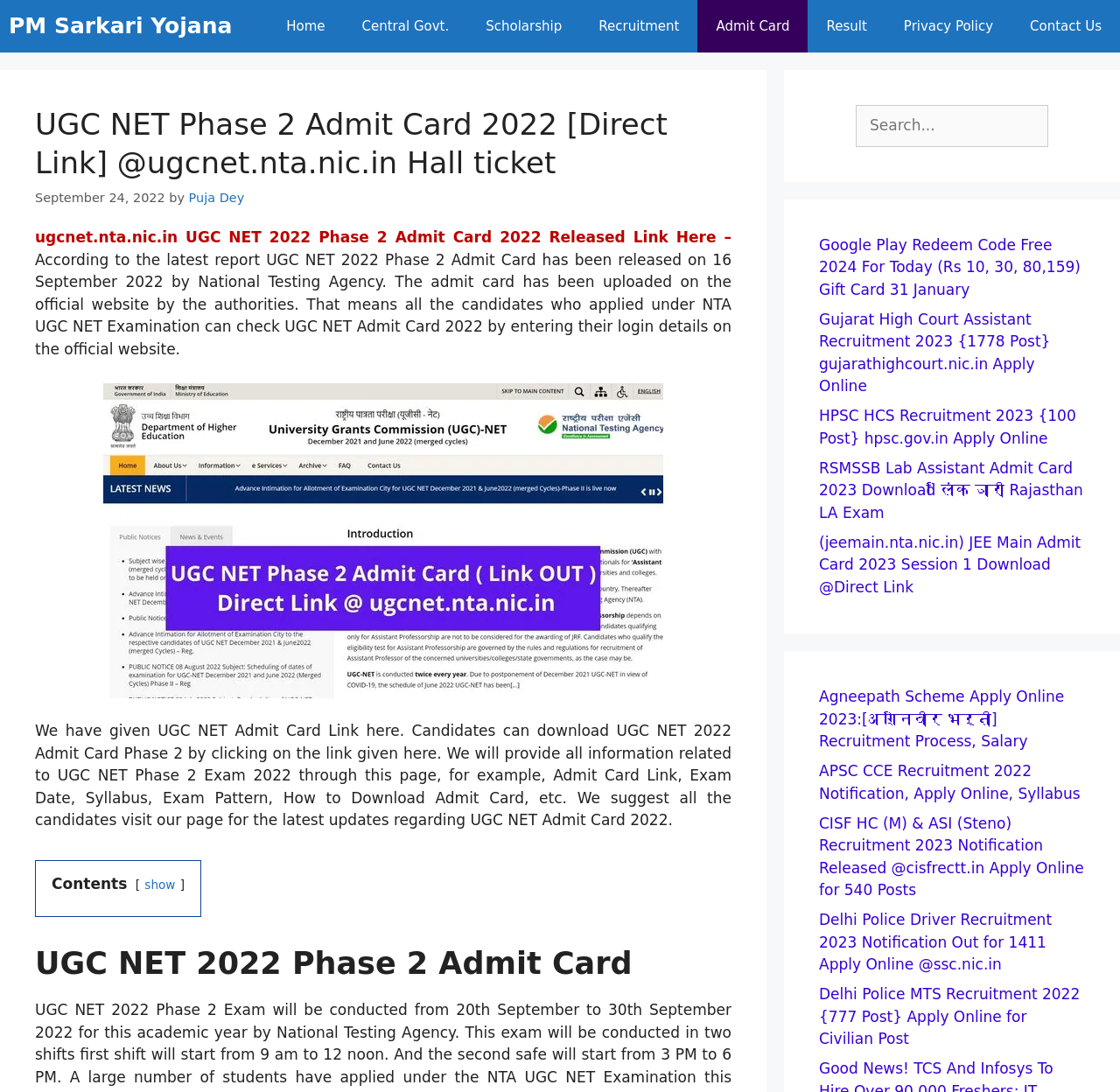Identify the bounding box coordinates of the region that needs to be clicked to carry out this instruction: "Search for something". Provide these coordinates as four float numbers ranging from 0 to 1, i.e., [left, top, right, bottom].

[0.764, 0.096, 0.936, 0.134]